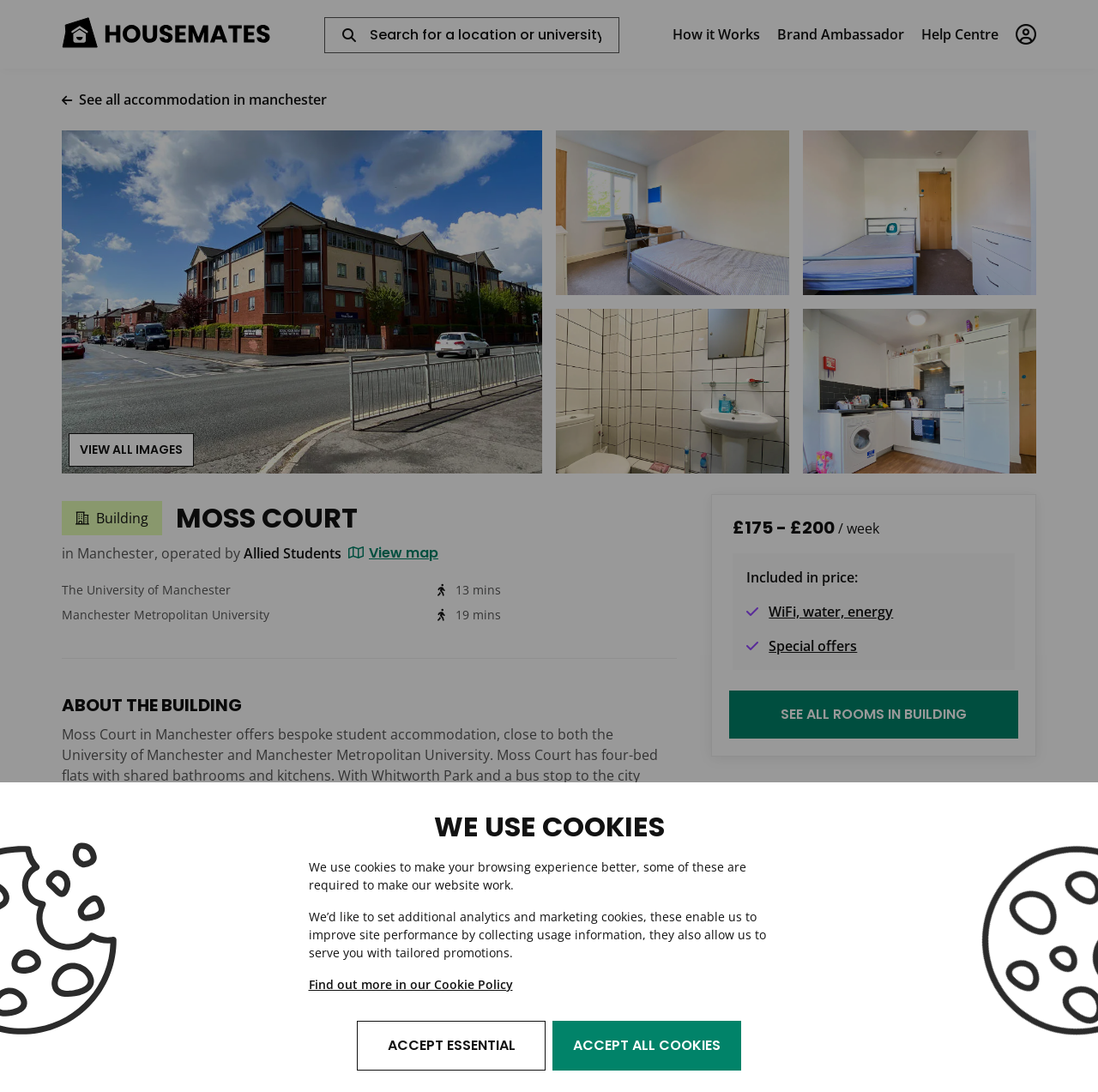What is the name of the student accommodation?
Provide a short answer using one word or a brief phrase based on the image.

Moss Court